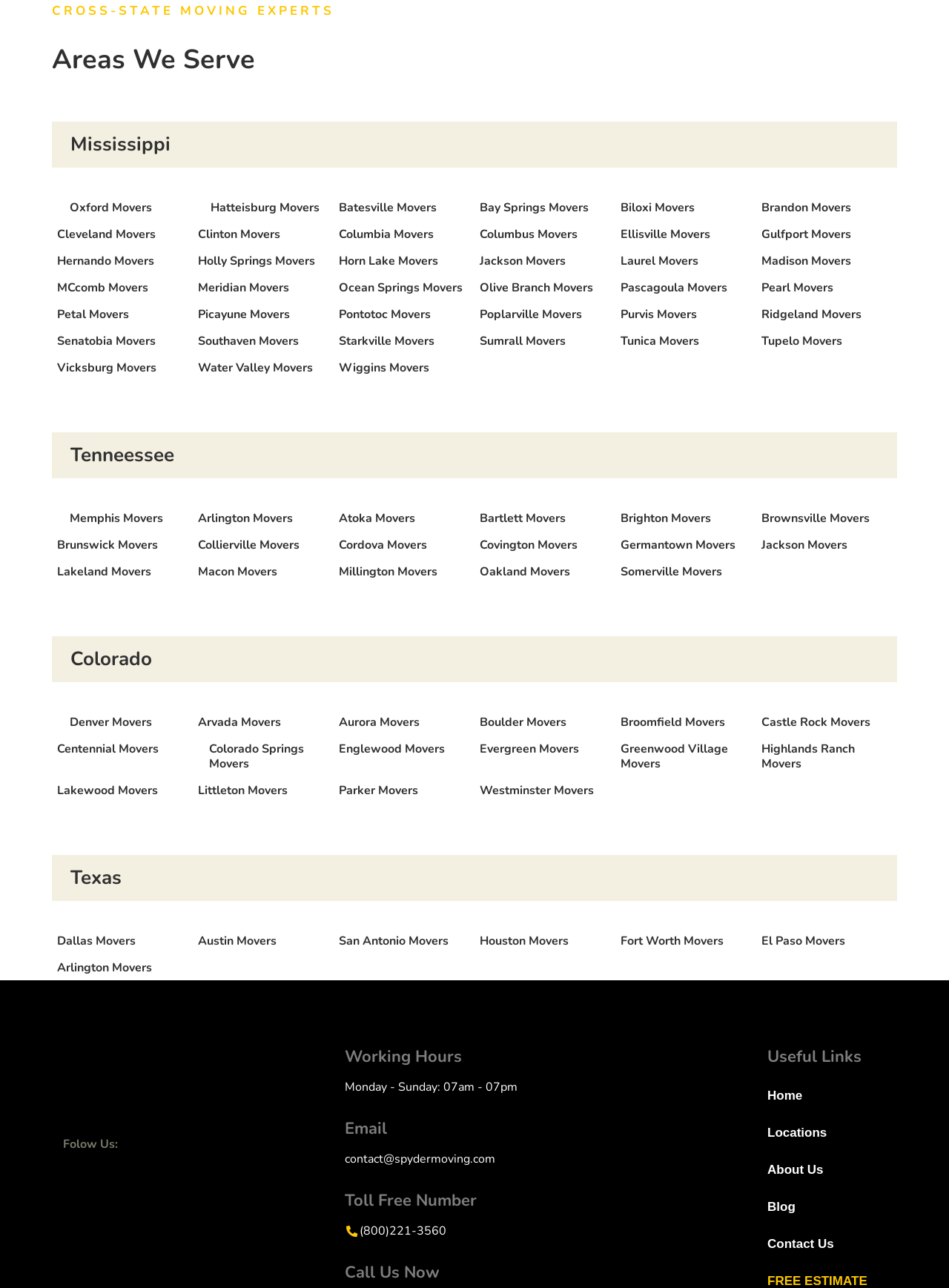Please identify the bounding box coordinates for the region that you need to click to follow this instruction: "Click on Colorado Springs Movers".

[0.22, 0.574, 0.346, 0.598]